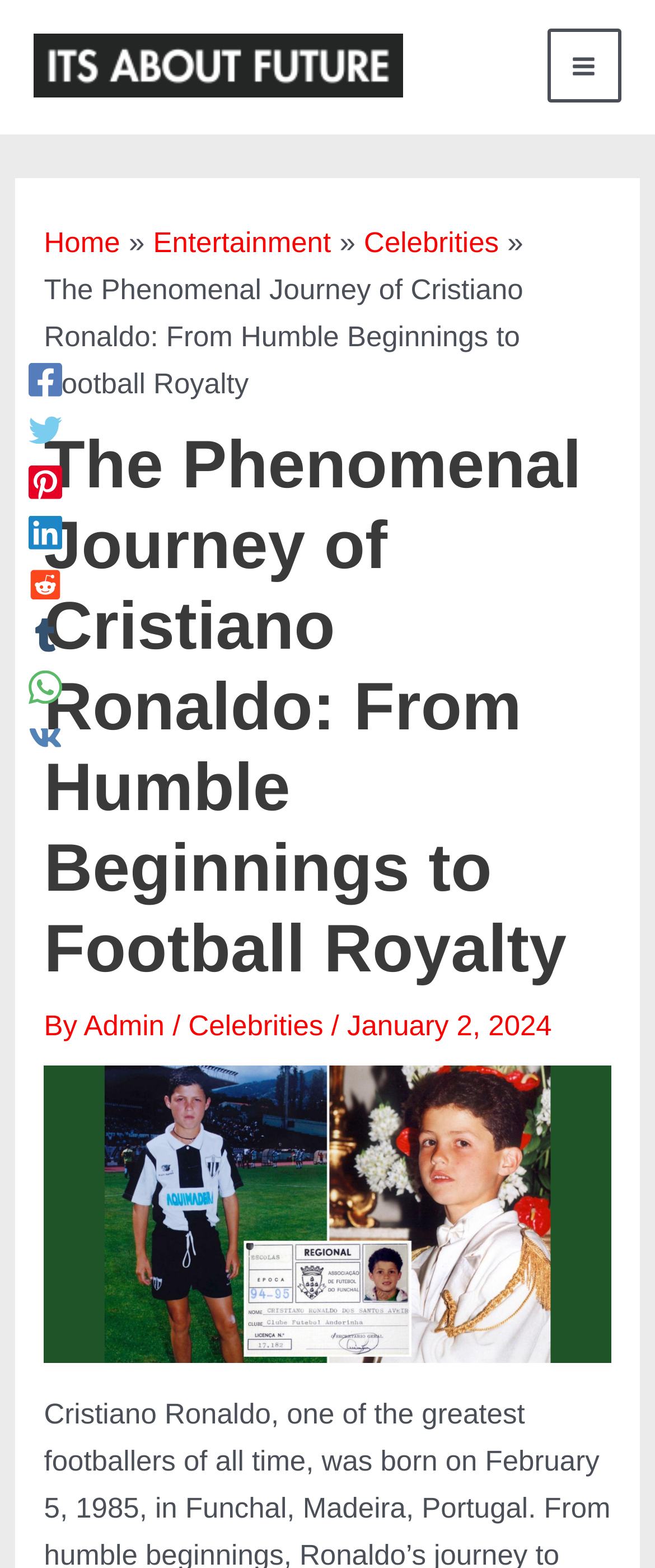Determine the bounding box for the described HTML element: "Main Menu". Ensure the coordinates are four float numbers between 0 and 1 in the format [left, top, right, bottom].

[0.835, 0.018, 0.949, 0.066]